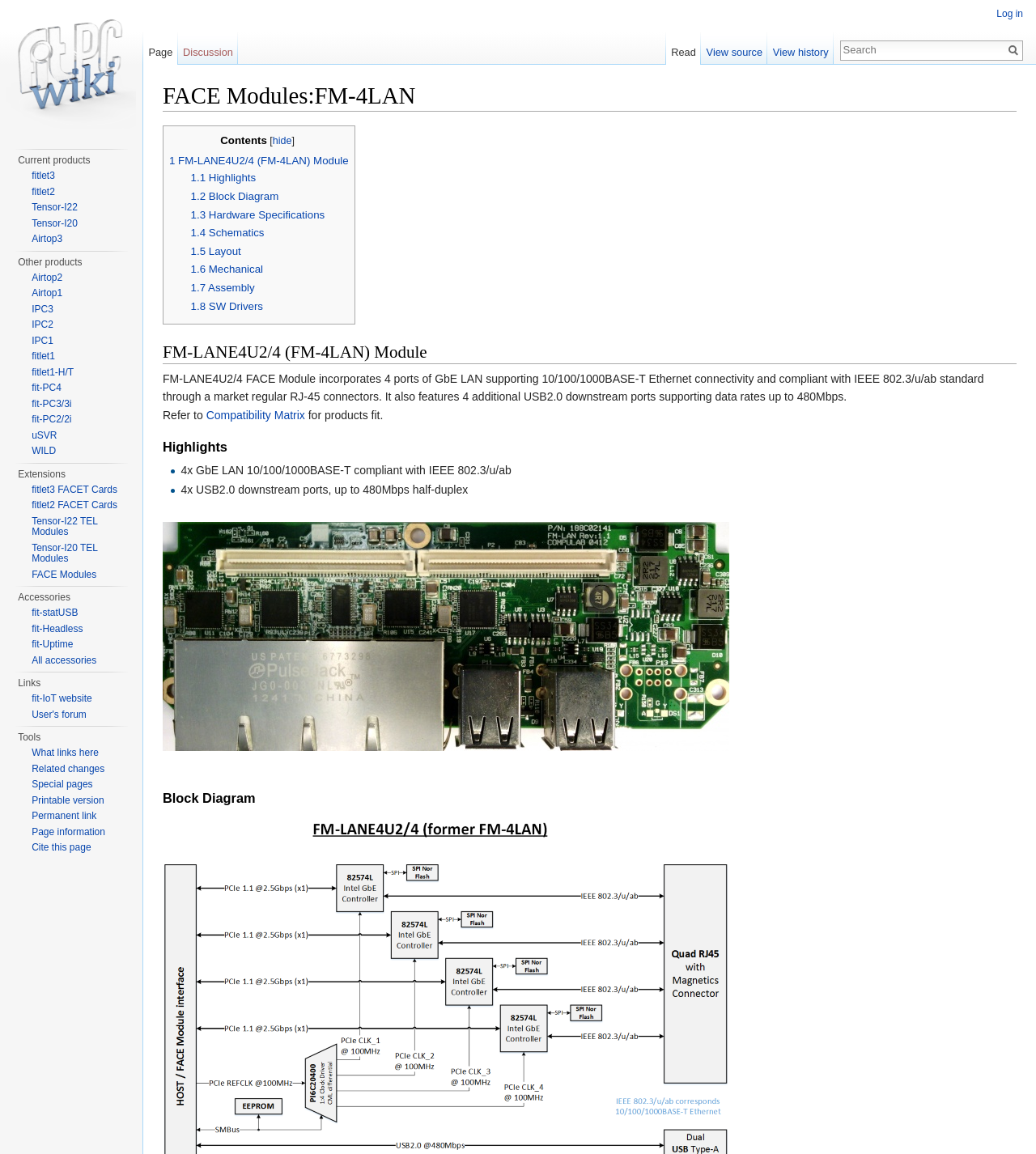Determine the bounding box coordinates for the element that should be clicked to follow this instruction: "Download the raw file". The coordinates should be given as four float numbers between 0 and 1, in the format [left, top, right, bottom].

None